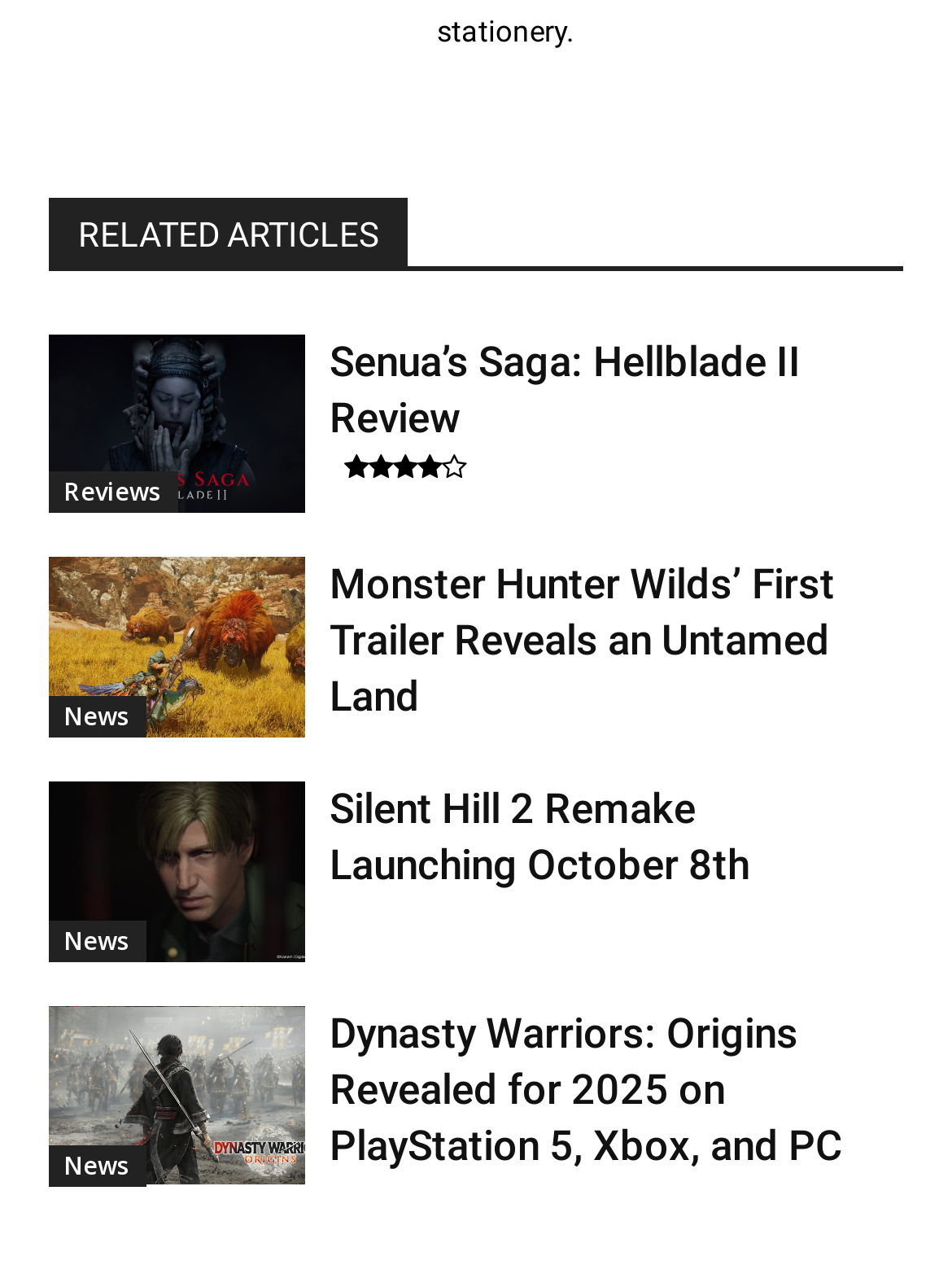Determine the bounding box coordinates of the clickable element to complete this instruction: "View Senua’s Saga: Hellblade II Review". Provide the coordinates in the format of four float numbers between 0 and 1, [left, top, right, bottom].

[0.346, 0.264, 0.936, 0.352]